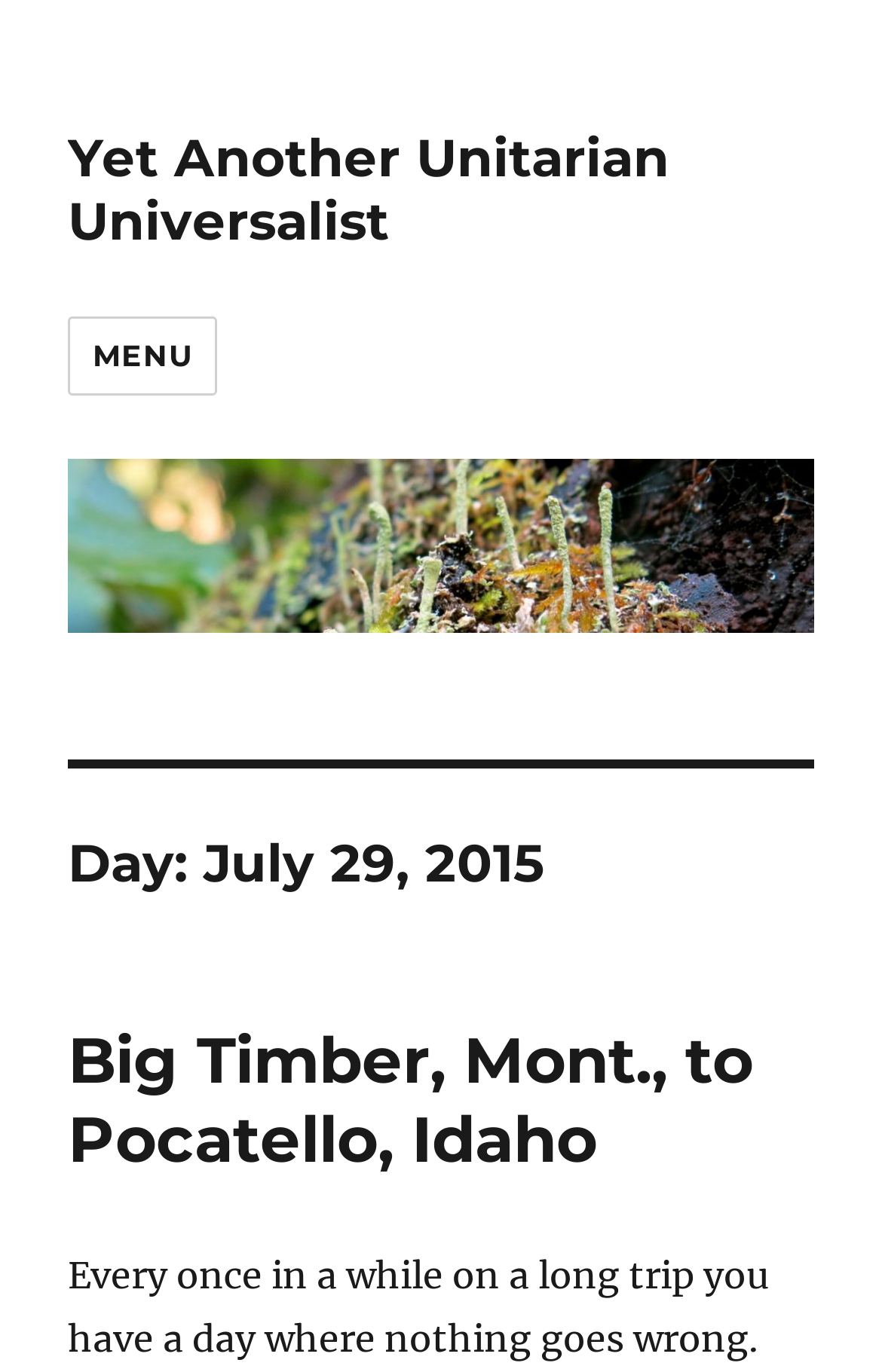Locate the bounding box of the UI element described by: "alt="Yet Another Unitarian Universalist"" in the given webpage screenshot.

[0.077, 0.334, 0.923, 0.461]